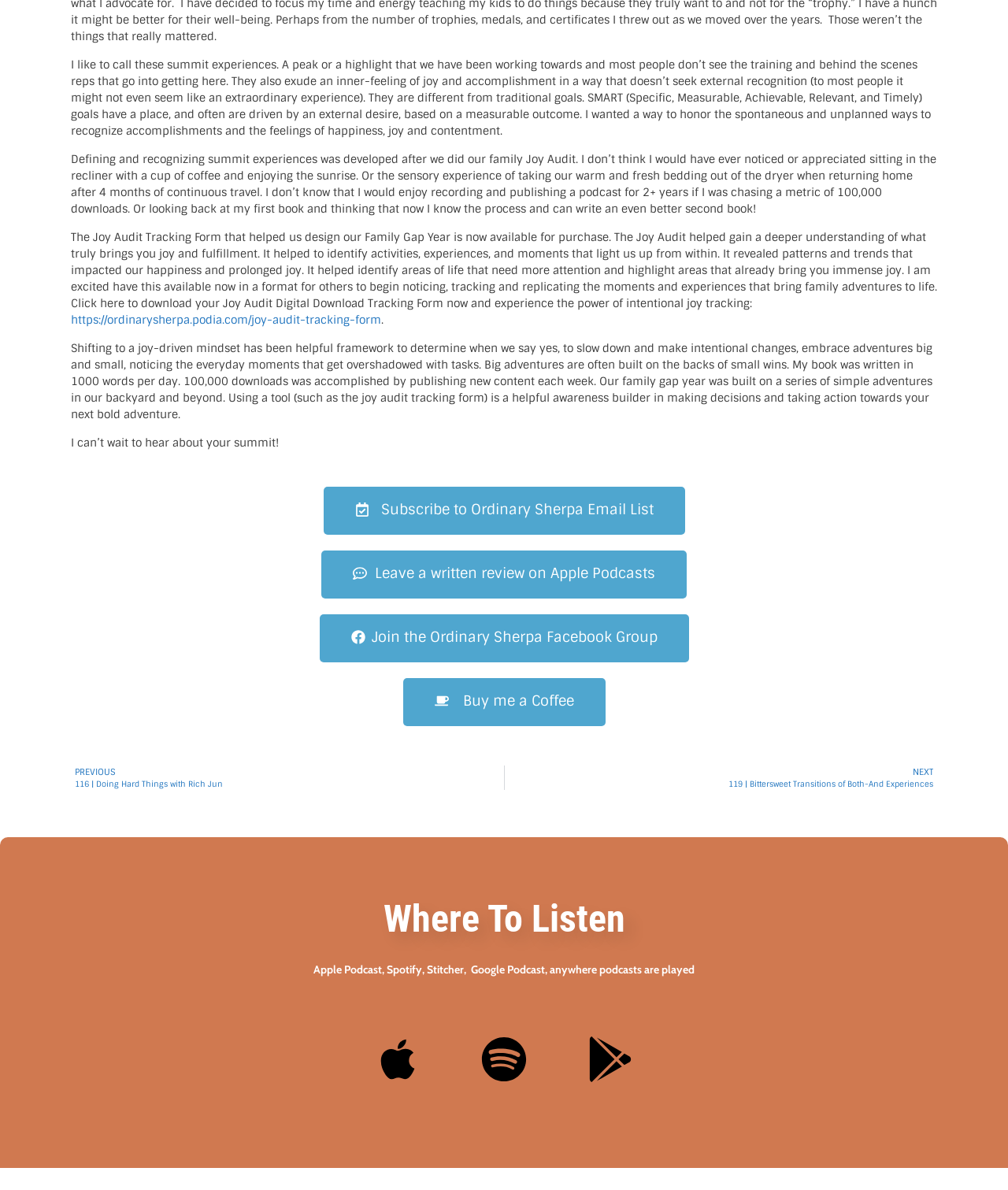Locate the bounding box coordinates of the region to be clicked to comply with the following instruction: "Join the Ordinary Sherpa Facebook Group". The coordinates must be four float numbers between 0 and 1, in the form [left, top, right, bottom].

[0.317, 0.516, 0.683, 0.557]